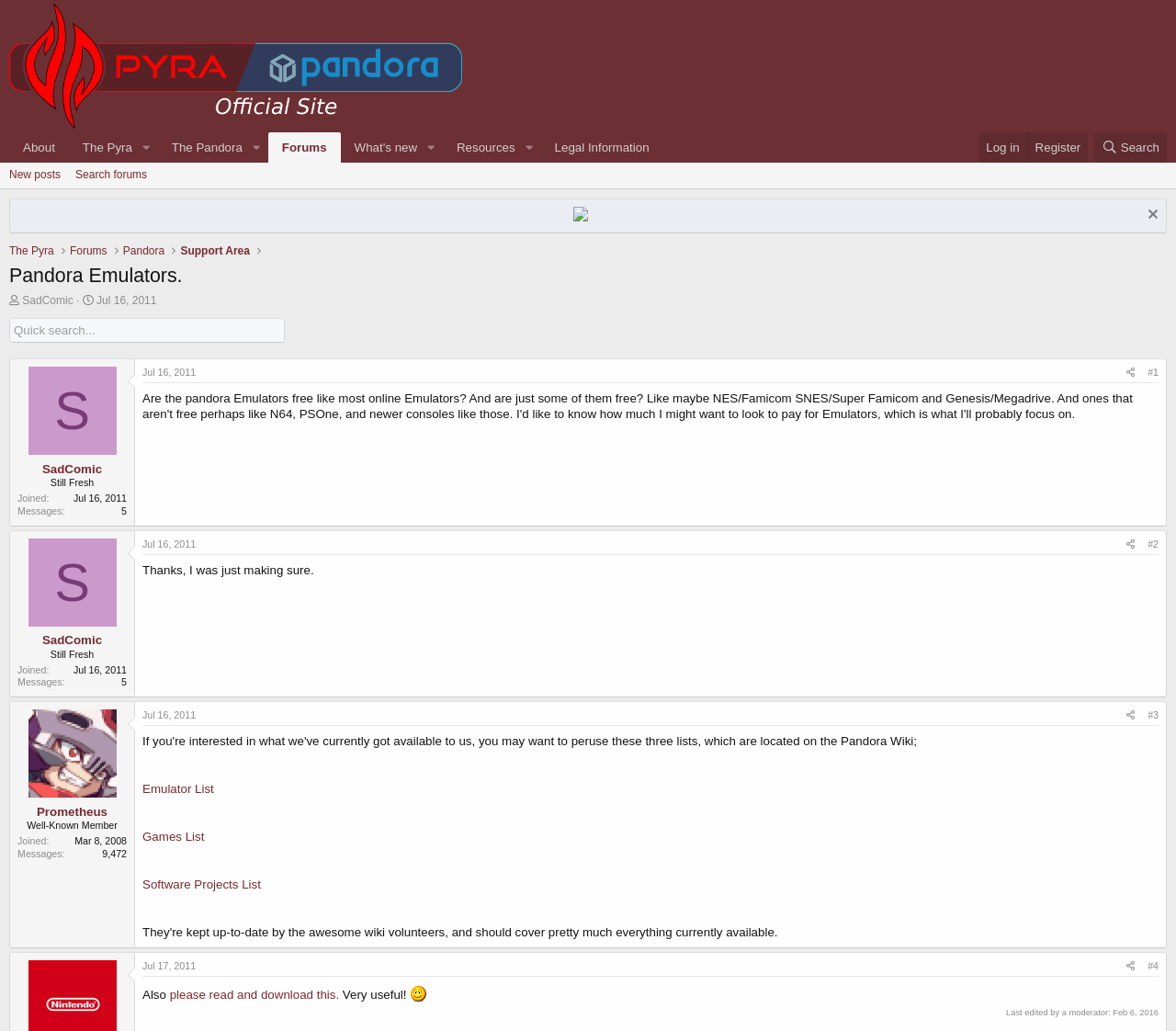Given the content of the image, can you provide a detailed answer to the question?
What is the date of the post with the text 'Thanks, I was just making sure.'?

I found the date of the post by looking at the link with the text 'Jul 16, 2011' which is located above the static text 'Thanks, I was just making sure.'.